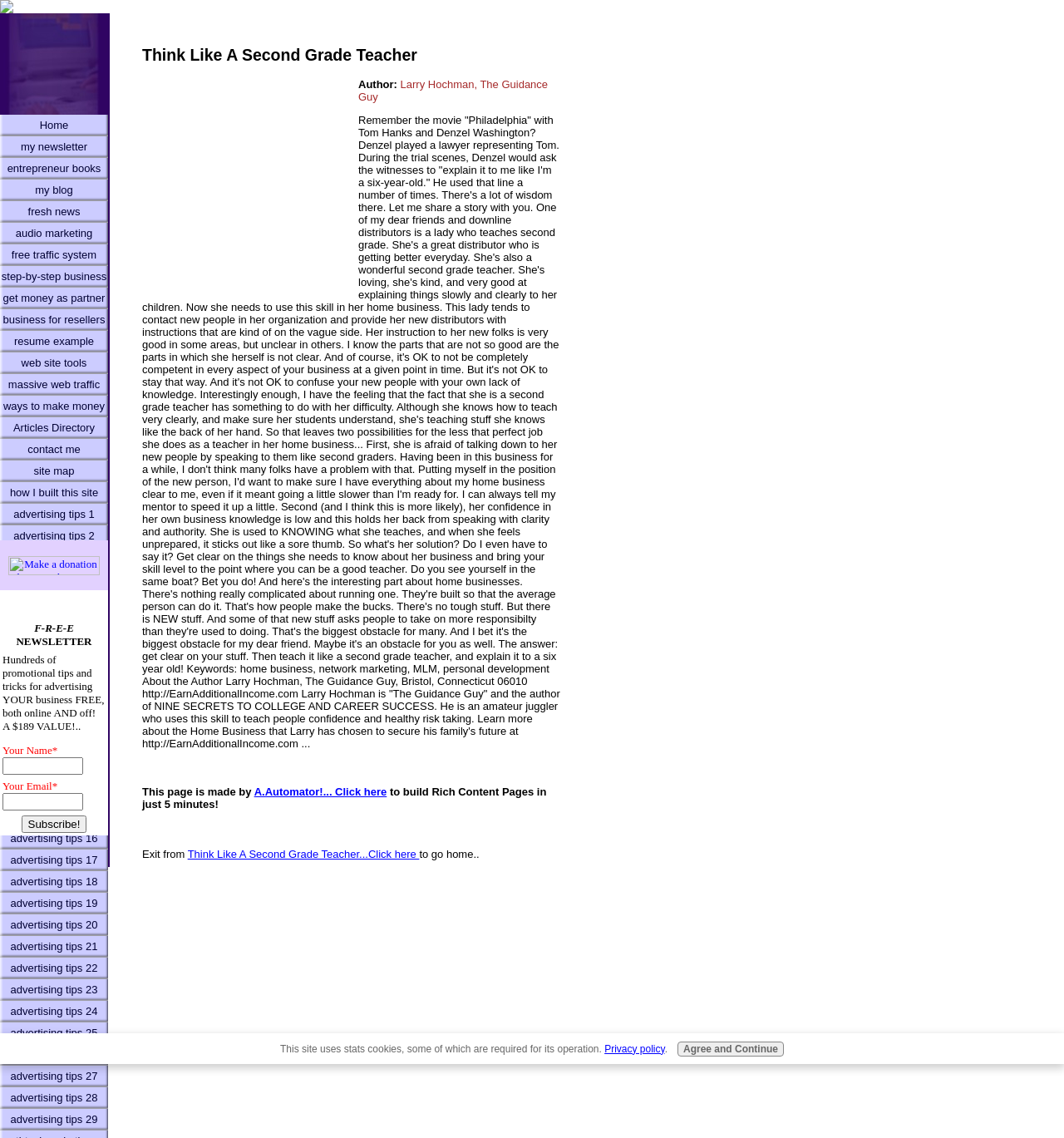What is the title of the book written by Larry Hochman?
Provide an in-depth answer to the question, covering all aspects.

The article mentions that Larry Hochman is the author of a book called 'NINE SECRETS TO COLLEGE AND CAREER SUCCESS'.